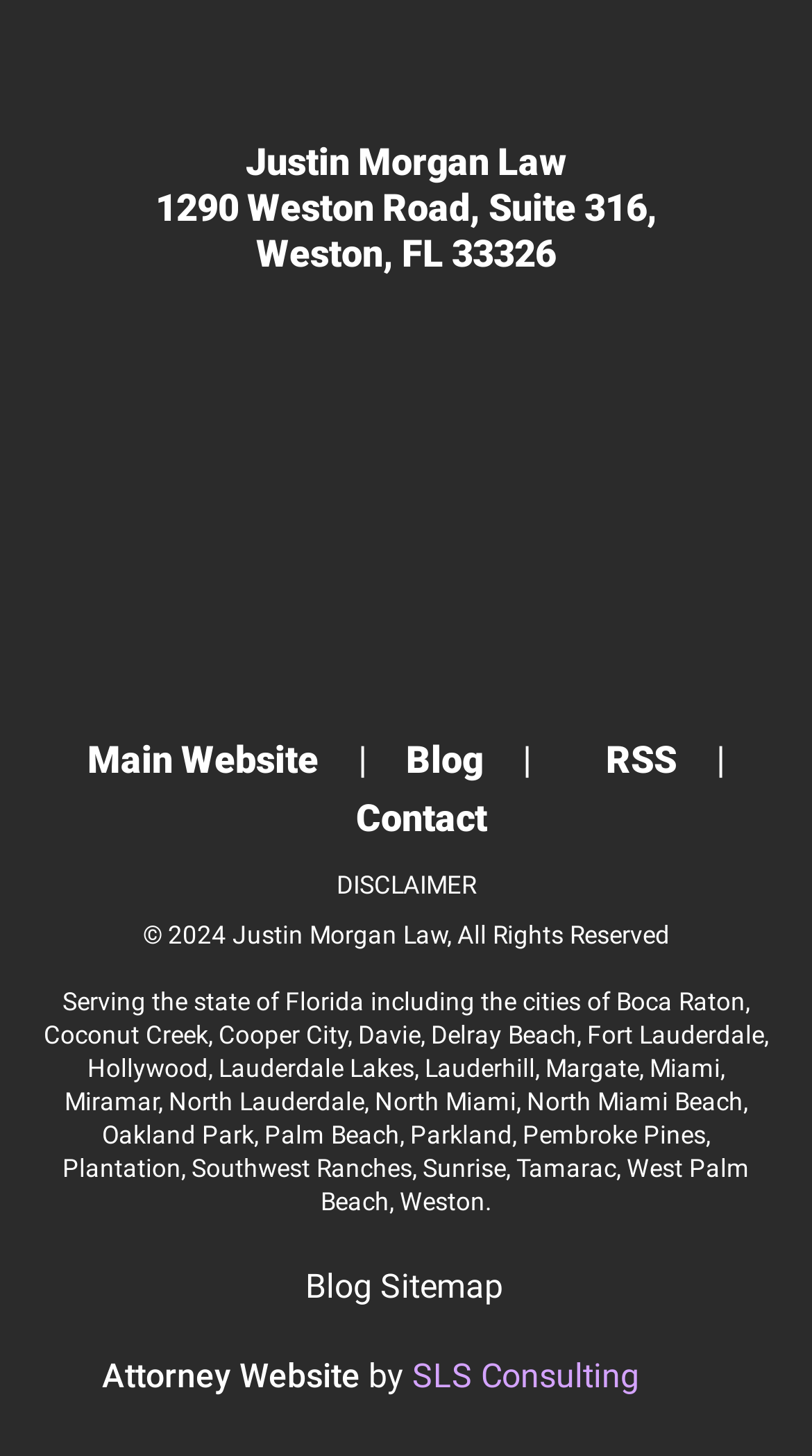Based on the description "Pembroke Pines", find the bounding box of the specified UI element.

[0.644, 0.77, 0.869, 0.79]